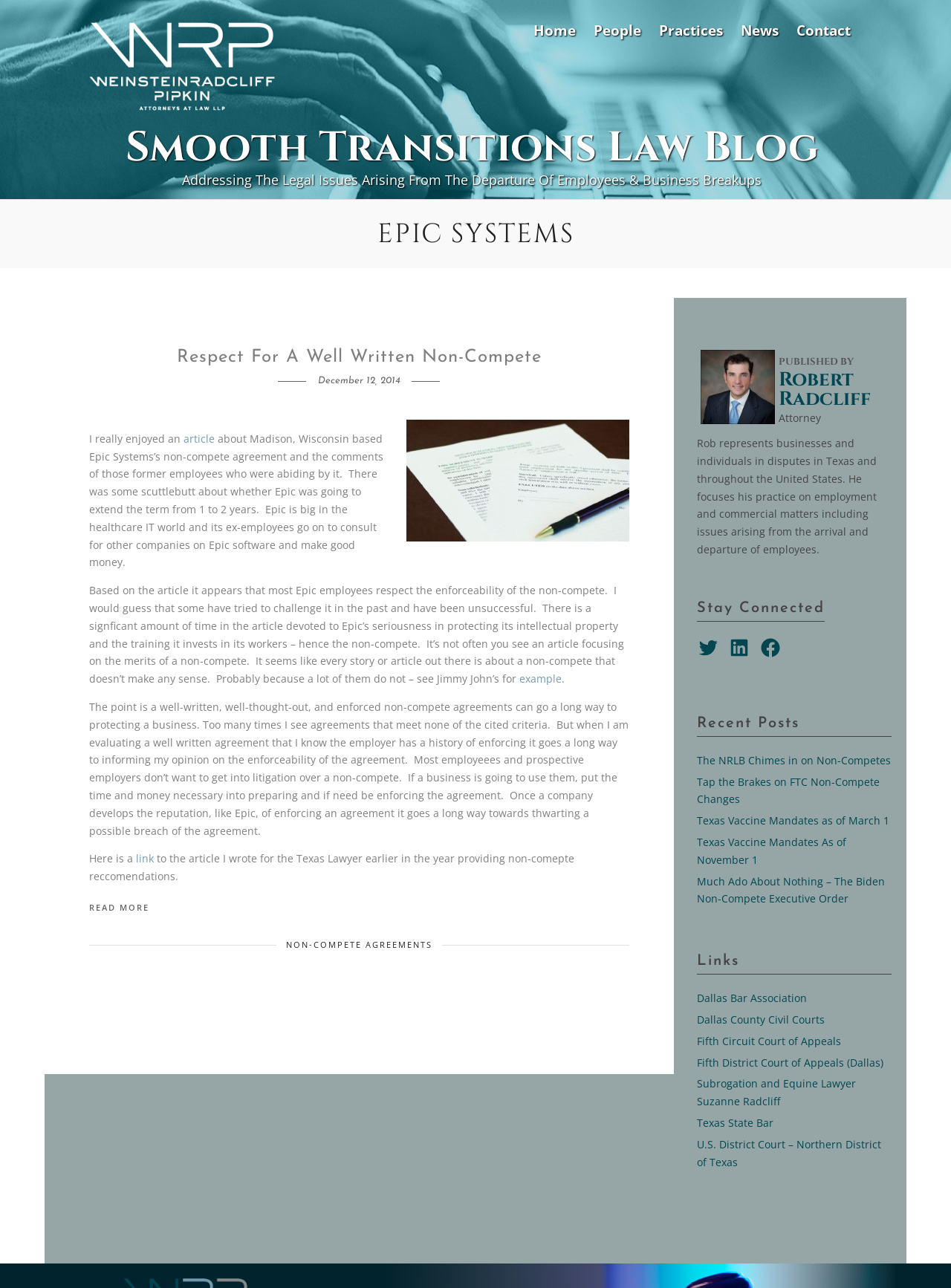Please pinpoint the bounding box coordinates for the region I should click to adhere to this instruction: "View recent posts".

[0.733, 0.552, 0.938, 0.572]